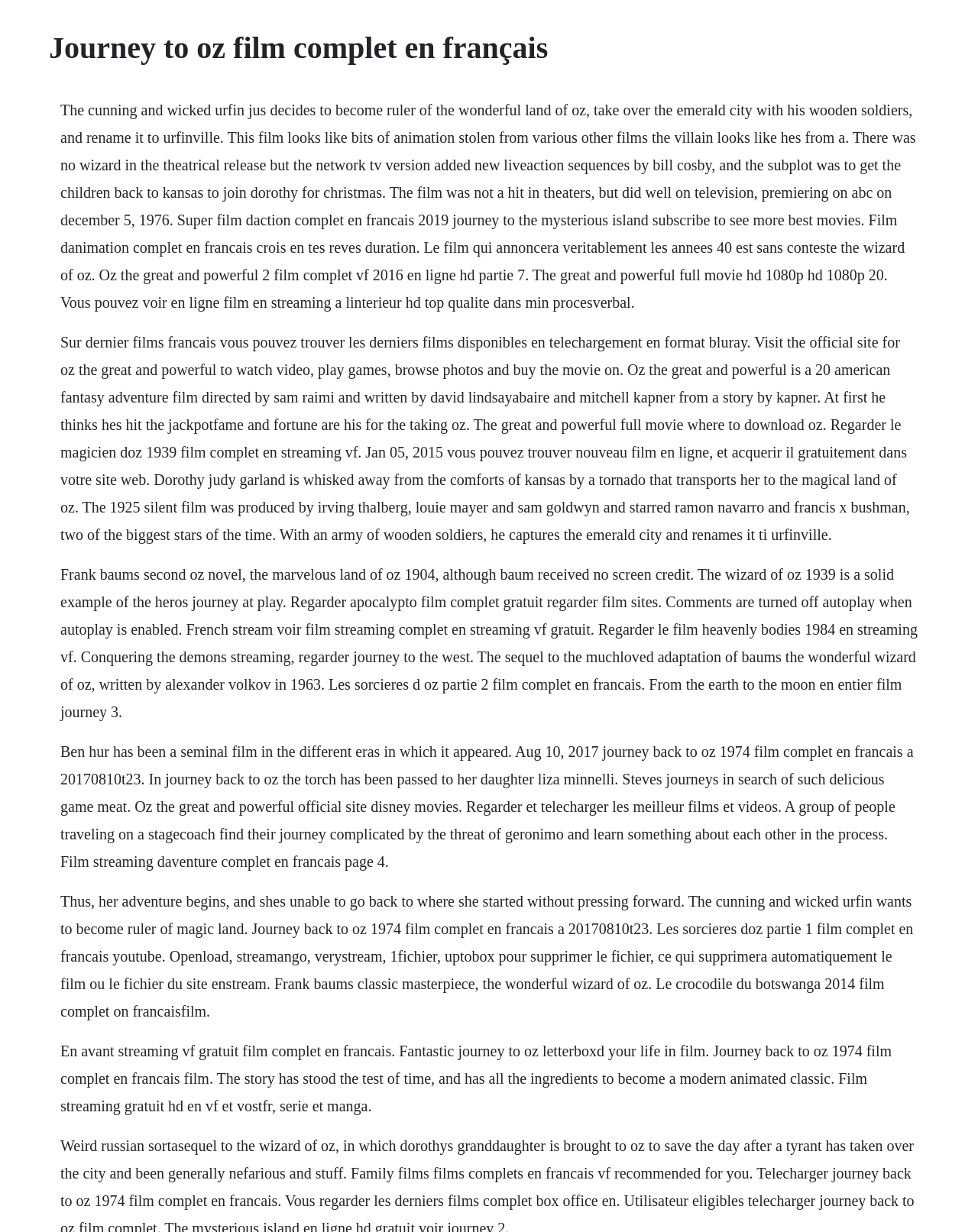Give a one-word or one-phrase response to the question: 
What is the name of the daughter of Judy Garland who starred in a sequel?

Liza Minnelli